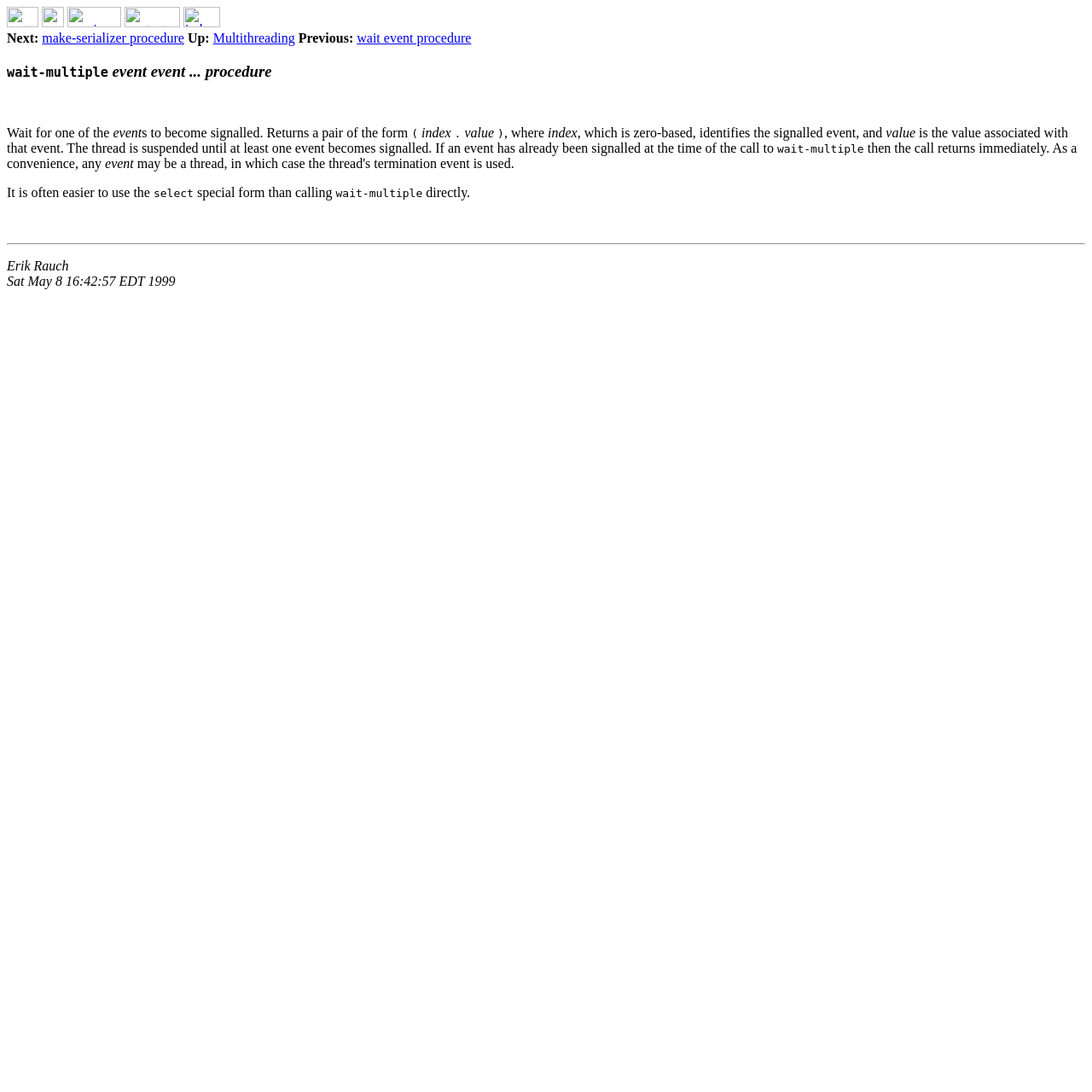What is the alternative to calling wait-multiple directly?
Using the image as a reference, answer with just one word or a short phrase.

Use the select special form